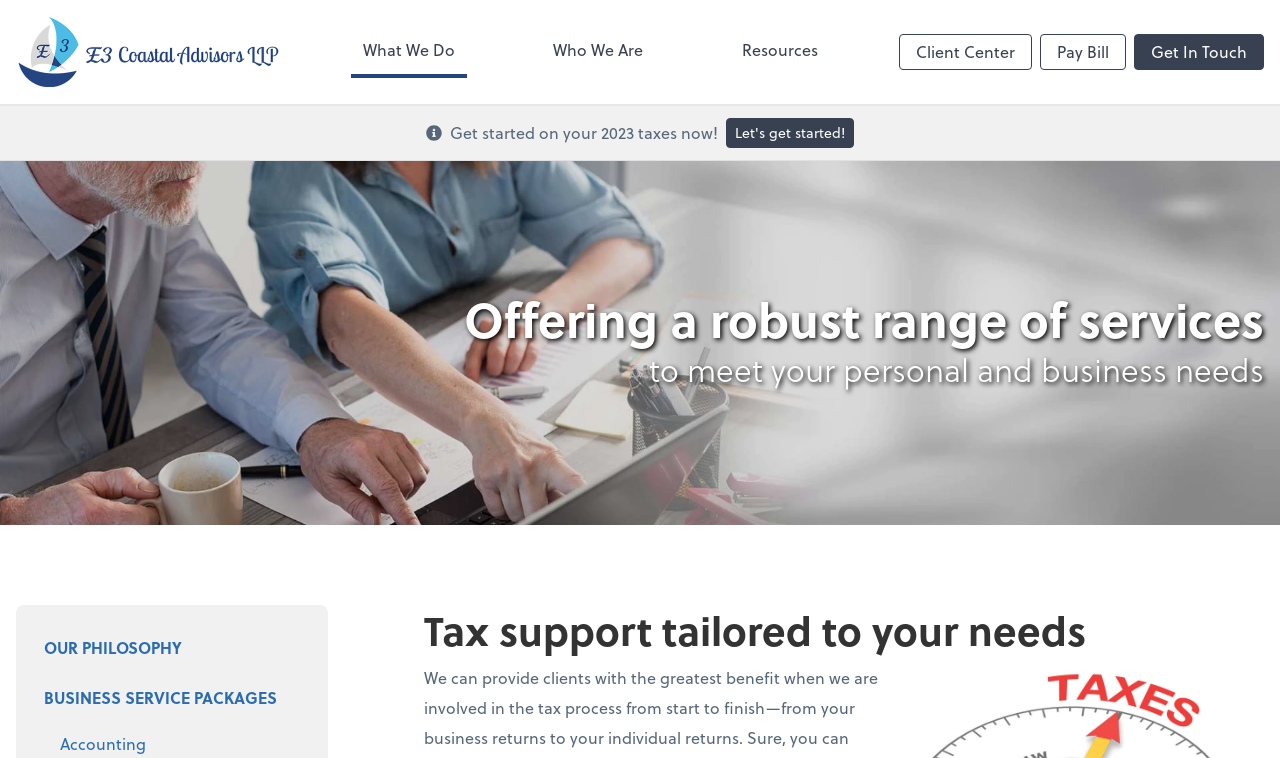What is the call-to-action on the page?
Based on the image, provide a one-word or brief-phrase response.

Let's get started!